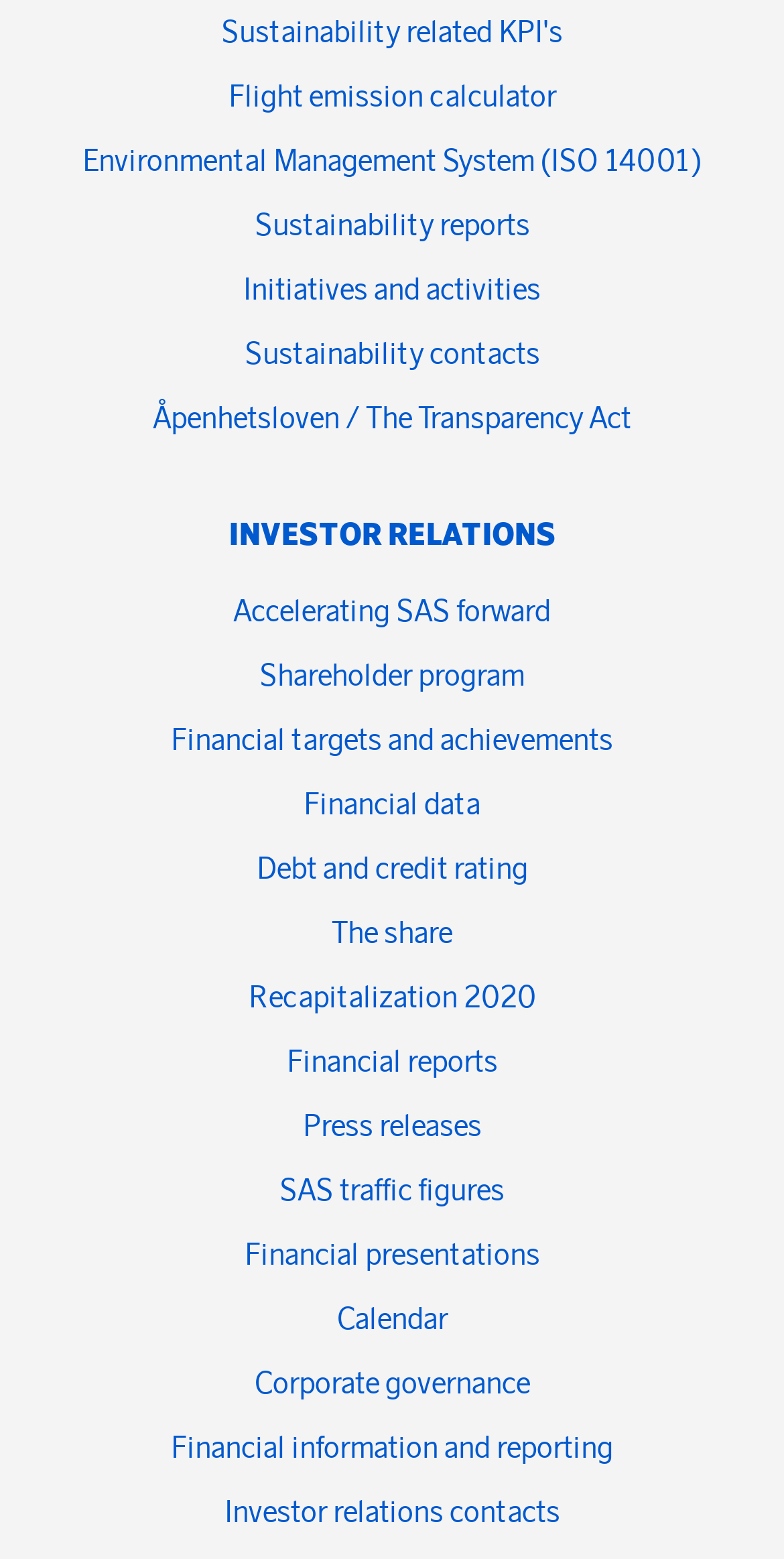Respond with a single word or phrase:
How many links are related to sustainability reports?

2